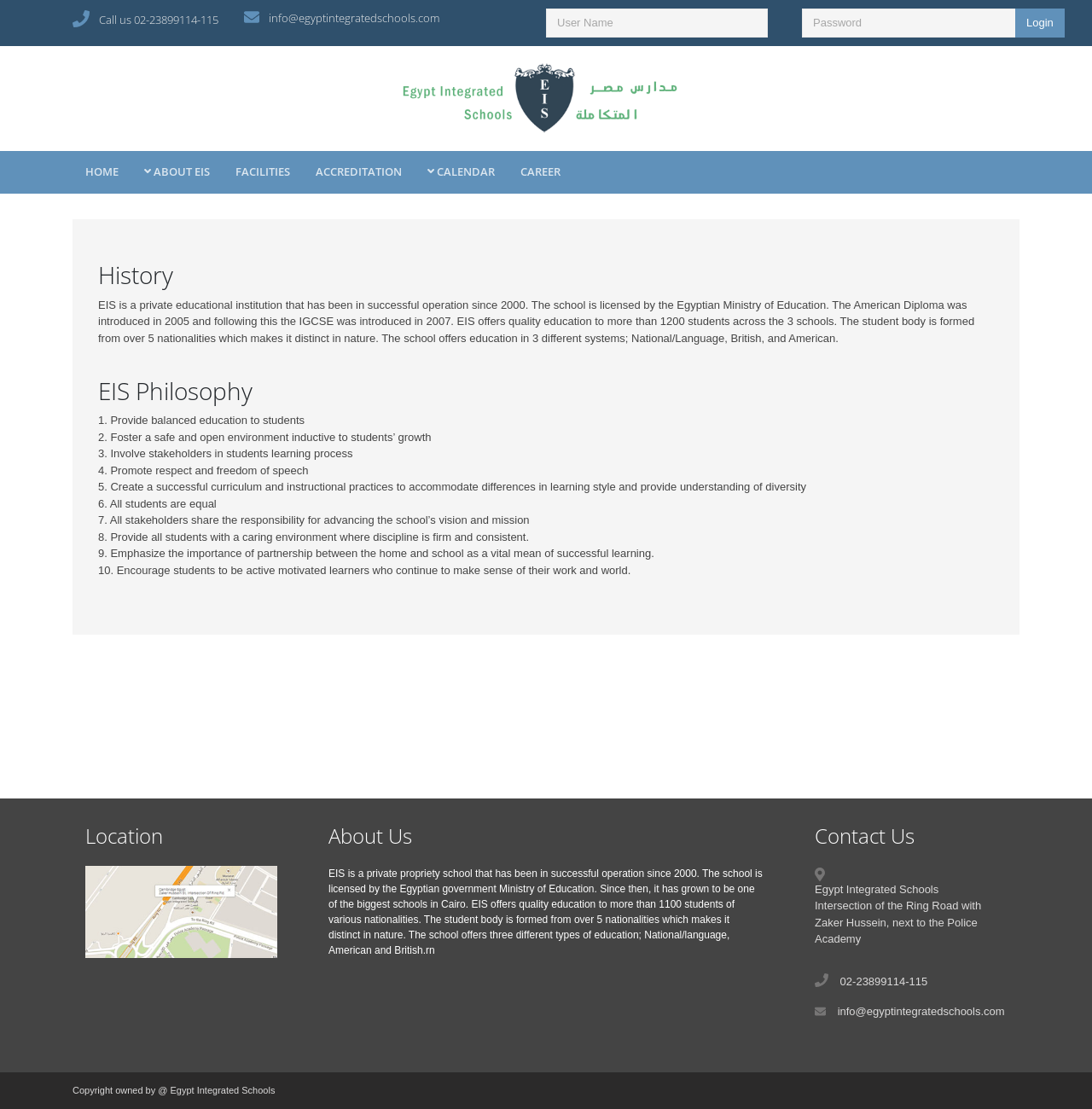Give a concise answer using one word or a phrase to the following question:
What is the email address of Egypt Integrated Schools?

info@egyptintegratedschools.com